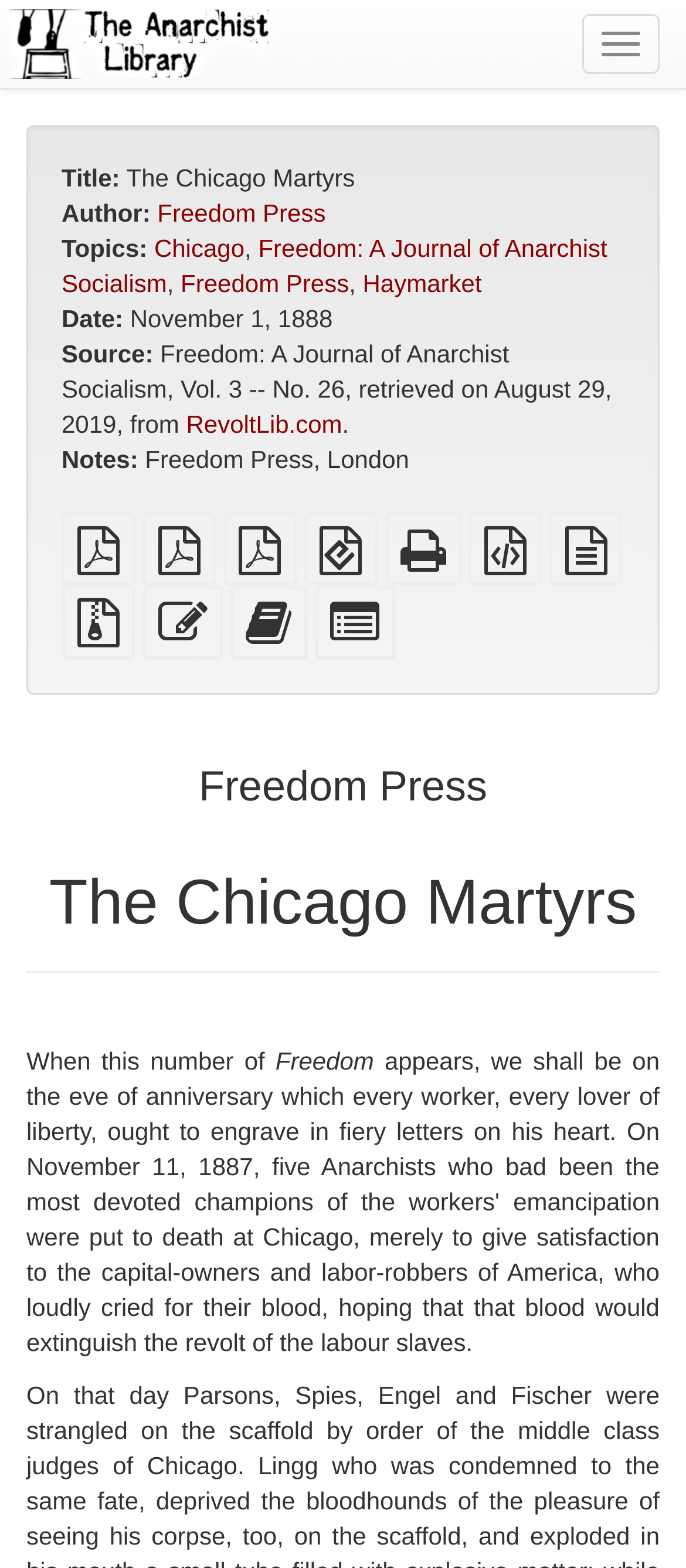Who is the author of this book?
Based on the screenshot, give a detailed explanation to answer the question.

I found the author of the book by looking at the UI element with the text 'Author:' which is a StaticText element with bounding box coordinates [0.09, 0.127, 0.219, 0.145]. The next element is a link with the text 'Freedom Press' which is likely to be the author of the book.